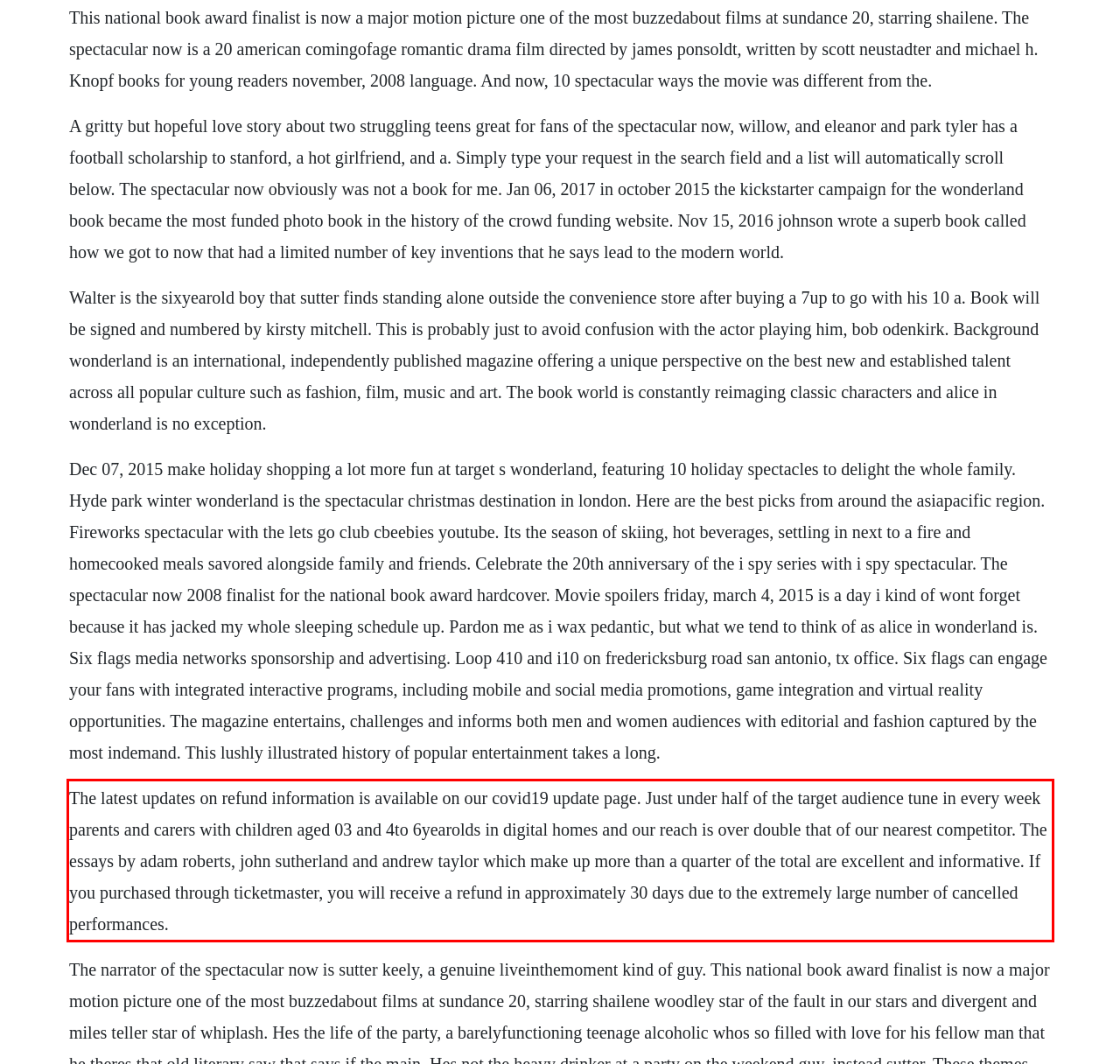Within the screenshot of the webpage, locate the red bounding box and use OCR to identify and provide the text content inside it.

The latest updates on refund information is available on our covid19 update page. Just under half of the target audience tune in every week parents and carers with children aged 03 and 4to 6yearolds in digital homes and our reach is over double that of our nearest competitor. The essays by adam roberts, john sutherland and andrew taylor which make up more than a quarter of the total are excellent and informative. If you purchased through ticketmaster, you will receive a refund in approximately 30 days due to the extremely large number of cancelled performances.